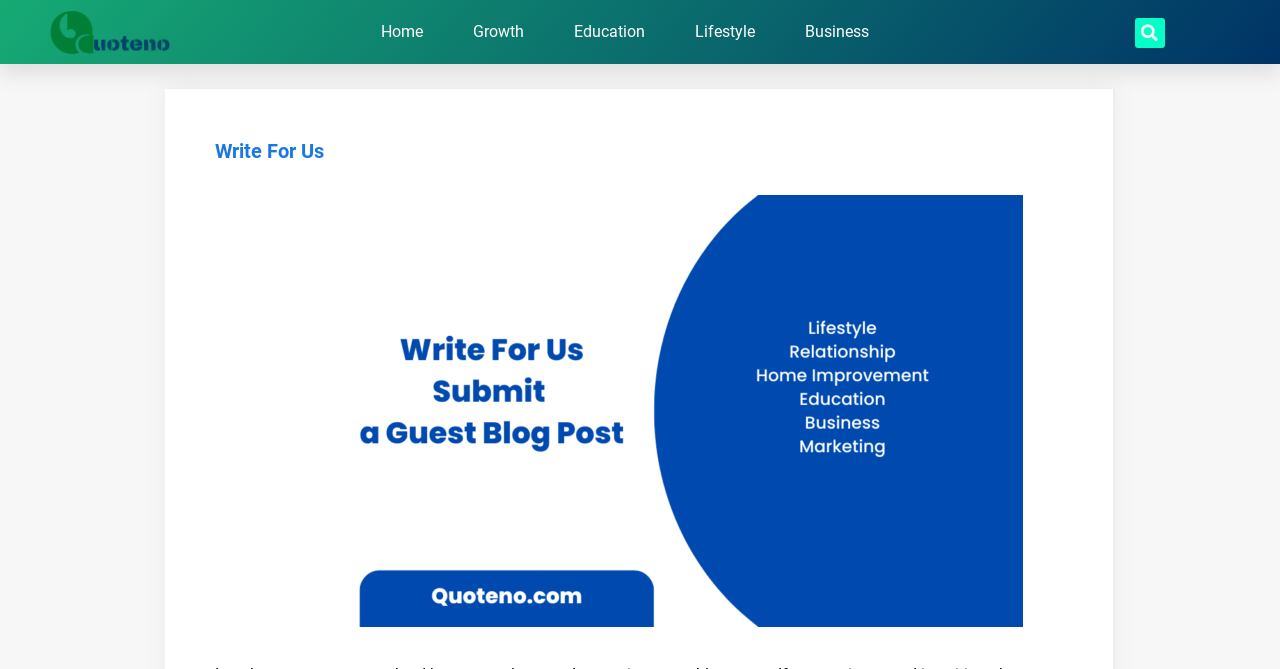Please find the bounding box for the following UI element description. Provide the coordinates in (top-left x, top-left y, bottom-right x, bottom-right y) format, with values between 0 and 1: alt="quoteno logo"

[0.039, 0.015, 0.133, 0.08]